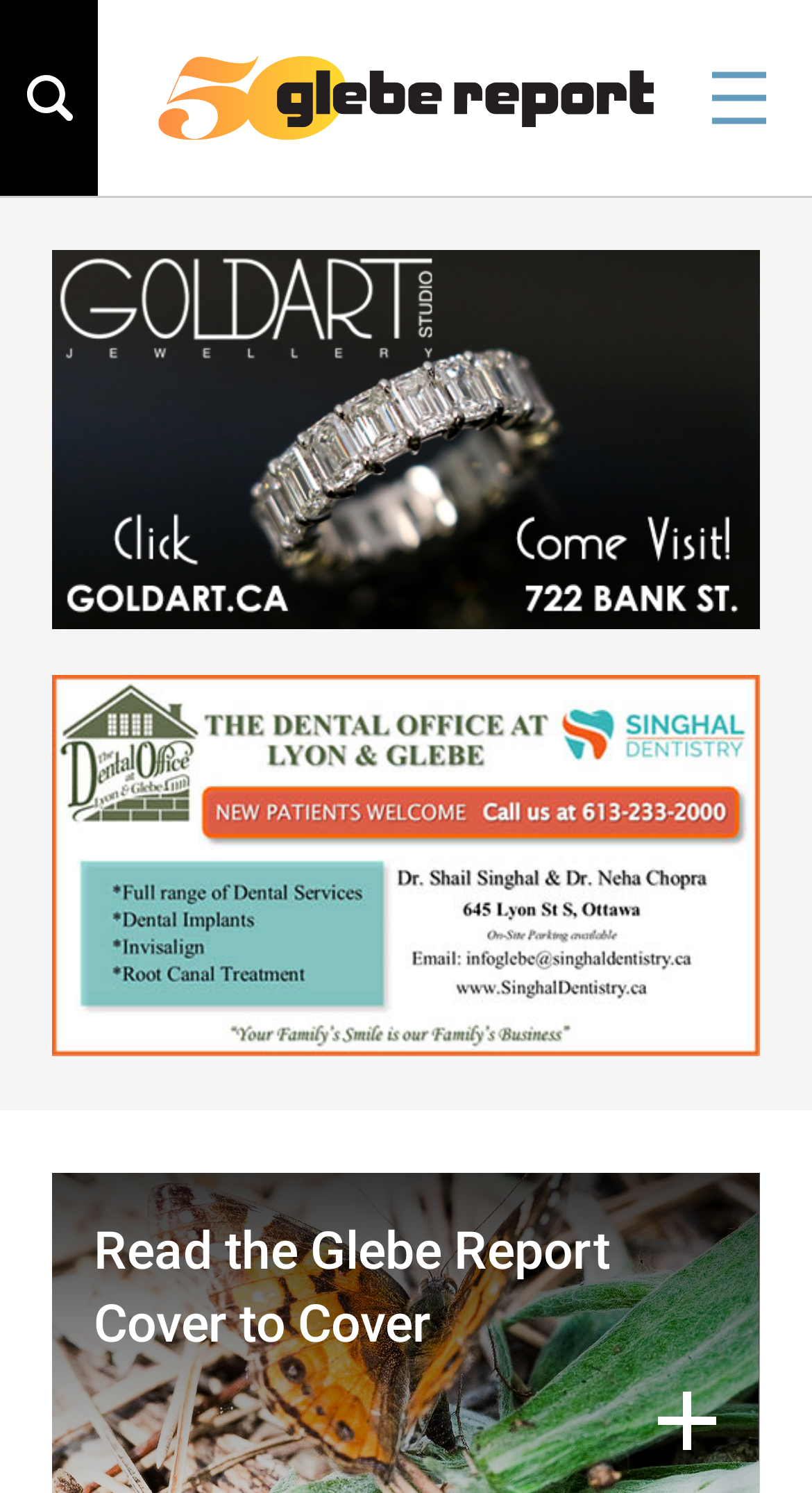Give a full account of the webpage's elements and their arrangement.

The webpage appears to be a promotional or informational page for an organization that uses horse riding as a means of changing lives. 

At the top of the page, there is a prominent link to a "Glebe Report" accompanied by an image, taking up most of the width of the page. 

To the right of the "Glebe Report" link, there is a button with no text. 

On the top-left corner of the page, there is a small button with no text, accompanied by a small image. 

Below the top-left corner button, there are two web banner ads, one for "Goldart Jewellery" and another for "Singhal Dentistry", stacked on top of each other and taking up most of the width of the page.